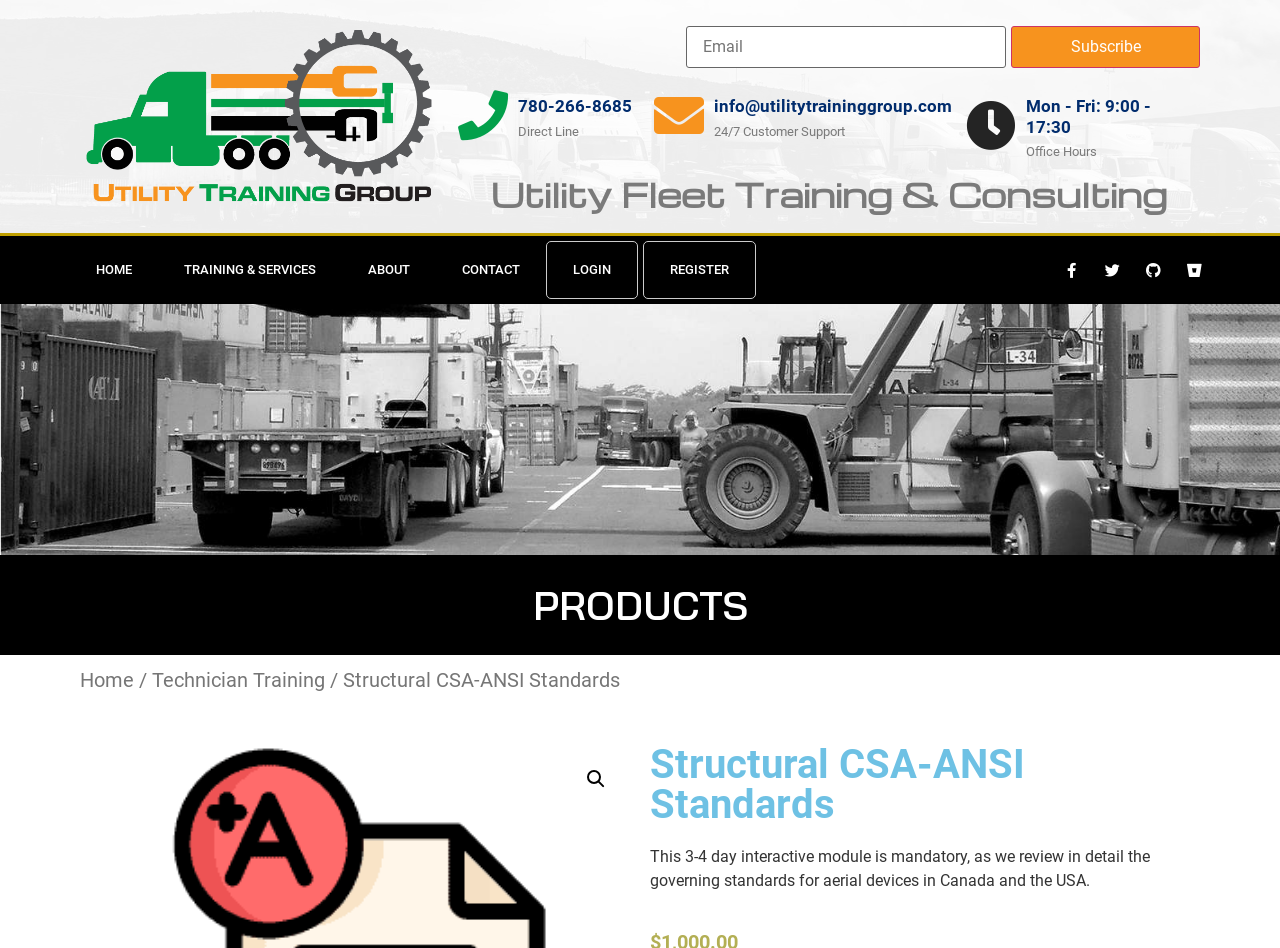What is the name of the company?
Please provide a comprehensive and detailed answer to the question.

I found the company name by looking at the heading element that says 'Utility Fleet Training & Consulting'.